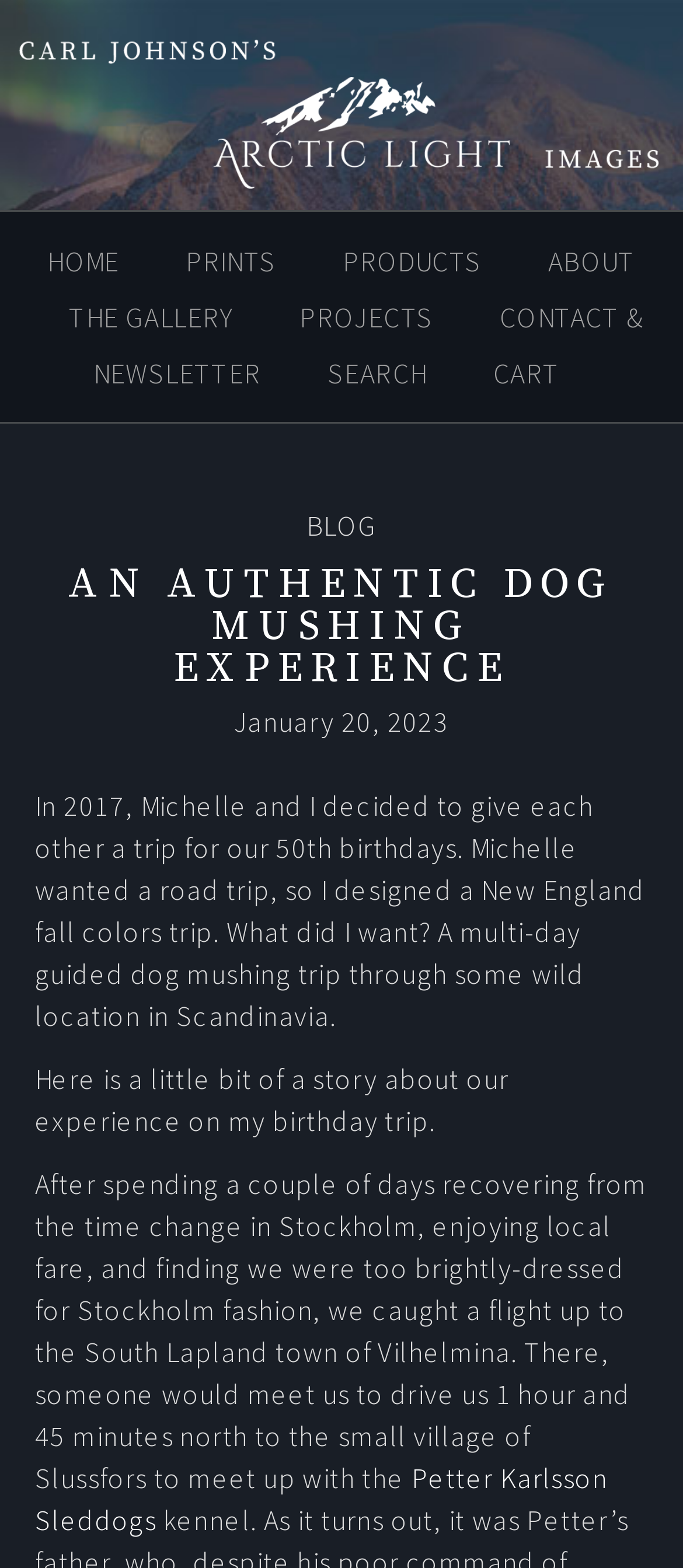Articulate a complete and detailed caption of the webpage elements.

The webpage is about an authentic dog mushing experience, with a focus on a personal story. At the top, there is a logo of "Carl Johnson Photography" accompanied by a link to the same. Below this, a navigation menu is situated, featuring links to various sections of the website, including "HOME", "PRINTS", "PRODUCTS", "ABOUT", "THE GALLERY", "PROJECTS", "CONTACT & NEWSLETTER", "SEARCH", and "CART".

Further down, there are two headings: "BLOG" and "AN AUTHENTIC DOG MUSHING EXPERIENCE". Under the latter heading, there is a series of paragraphs describing a personal experience of dog mushing. The text begins by mentioning a 50th birthday trip to Scandinavia and then delves into the details of the trip, including the journey to the South Lapland town of Vilhelmina and meeting with Petter Karlsson Sleddogs. The text is divided into four paragraphs, with the last one featuring a link to "Petter Karlsson Sleddogs".